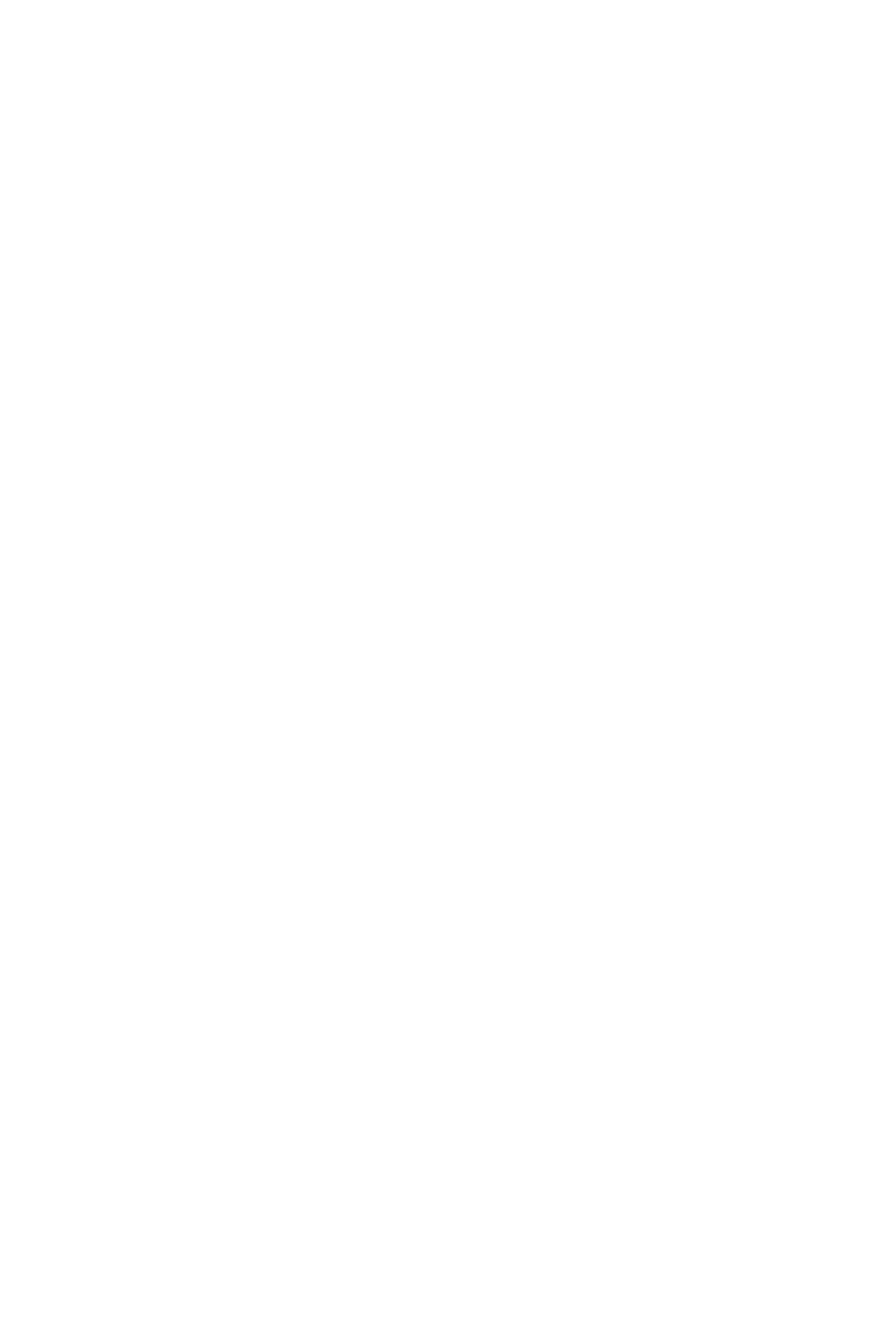Identify the bounding box coordinates of the region that should be clicked to execute the following instruction: "View product description".

None